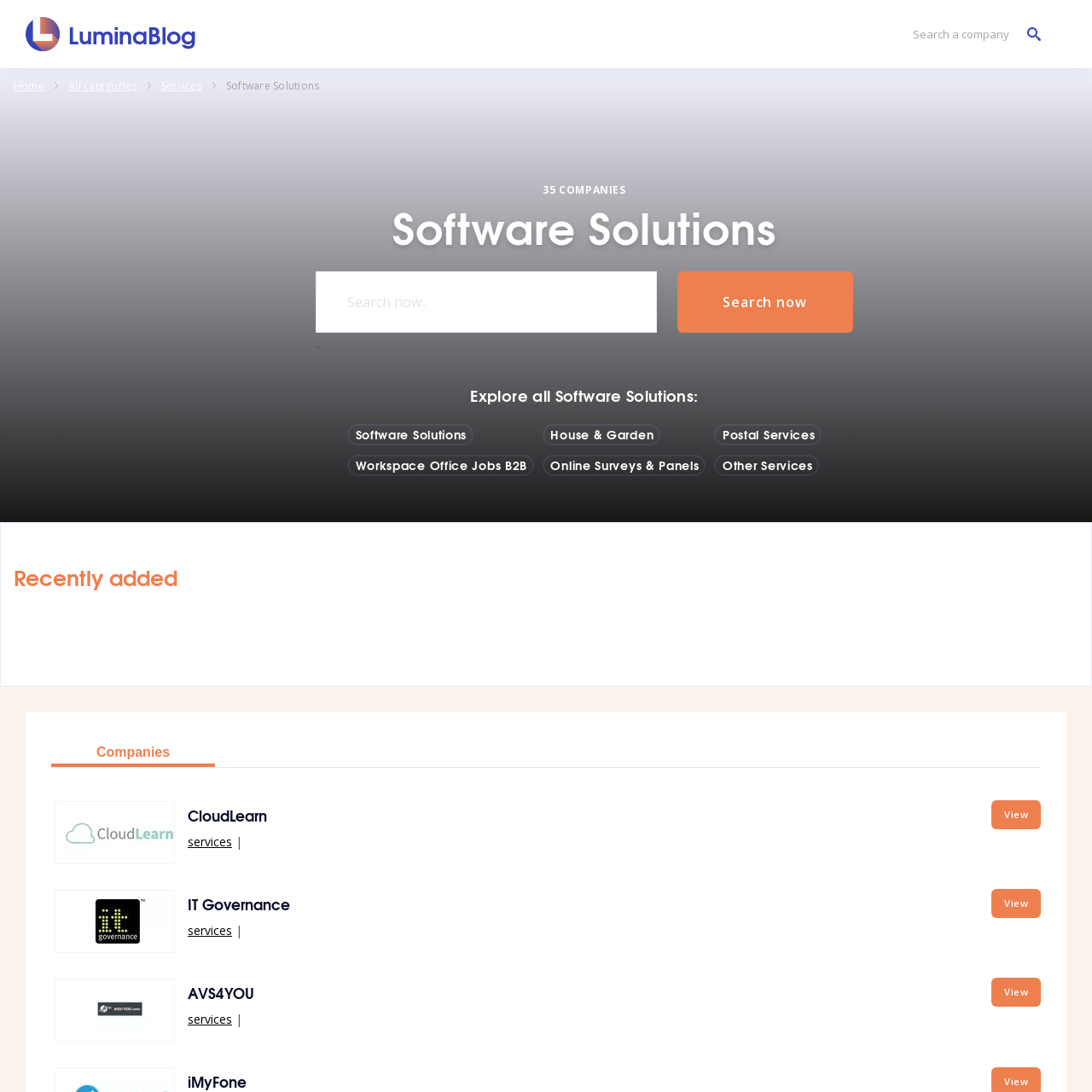Please examine the image and answer the question with a detailed explanation:
What is the category of Workspace Office Jobs B2B?

I found the link 'Workspace Office Jobs B2B' under the heading 'Software Solutions', which suggests that it belongs to this category.